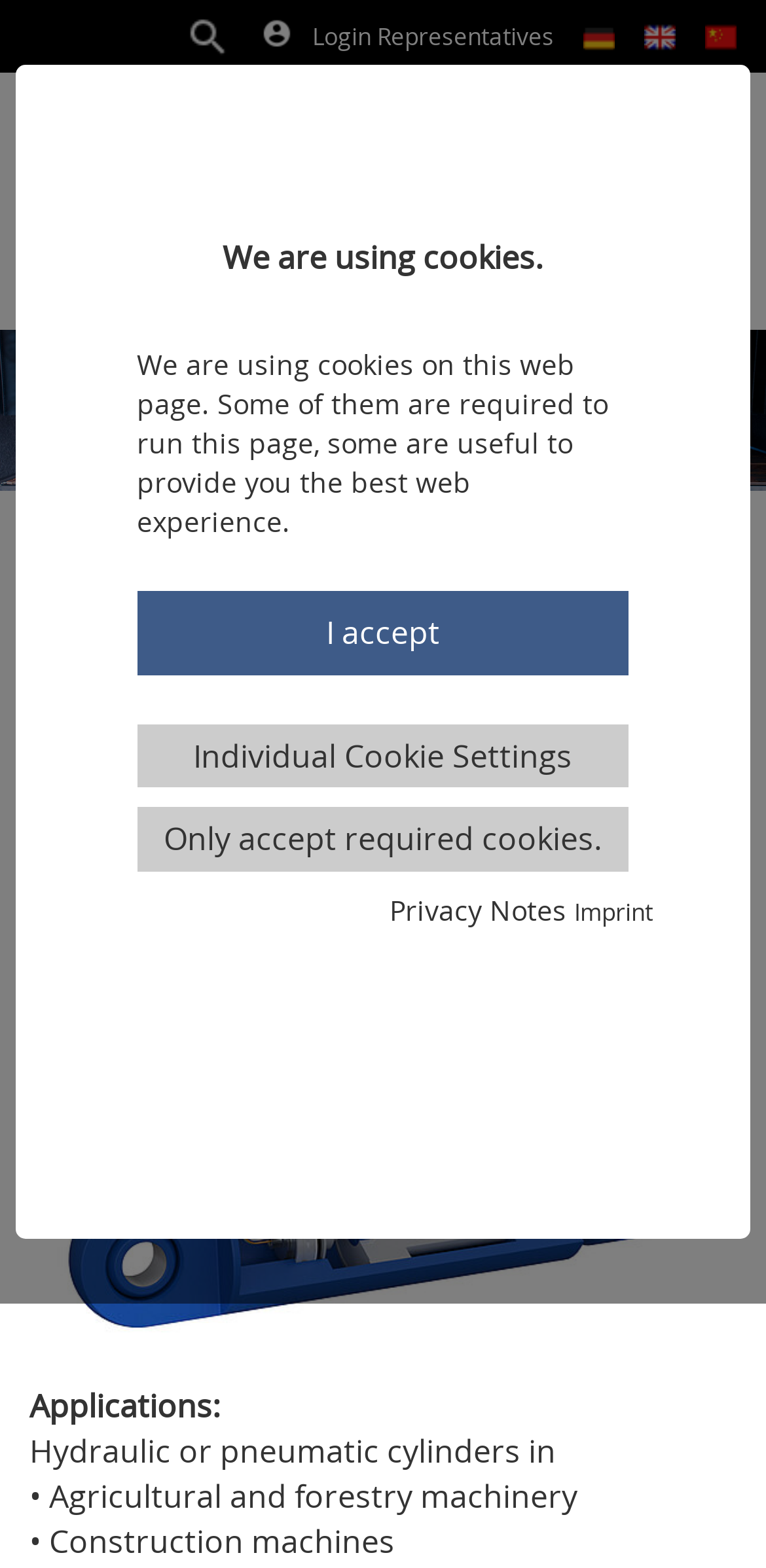Use a single word or phrase to answer the question:
What kind of machinery is the product used in?

Agricultural and forestry machinery